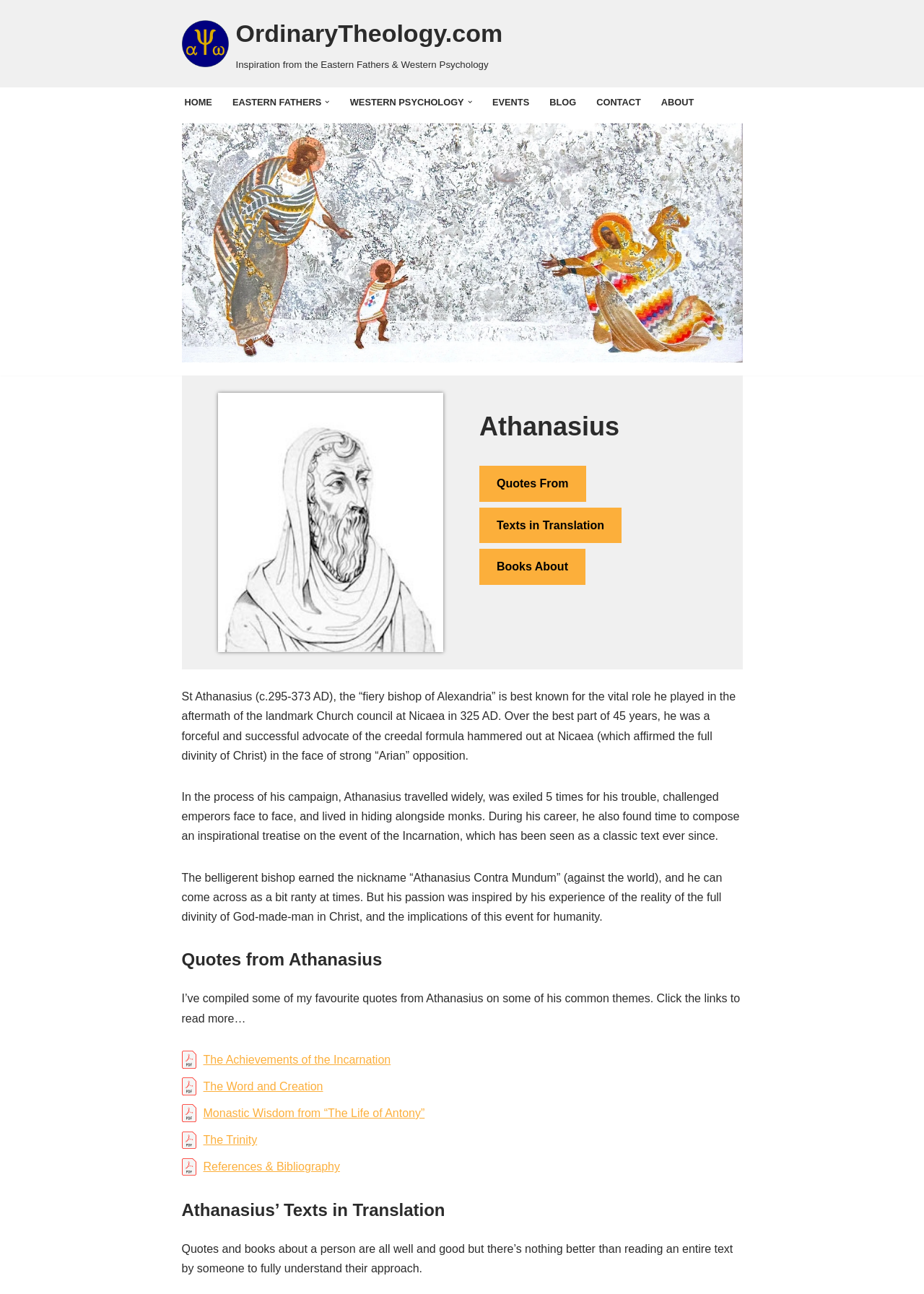What is the primary menu item that has a dropdown submenu?
From the screenshot, supply a one-word or short-phrase answer.

EASTERN FATHERS